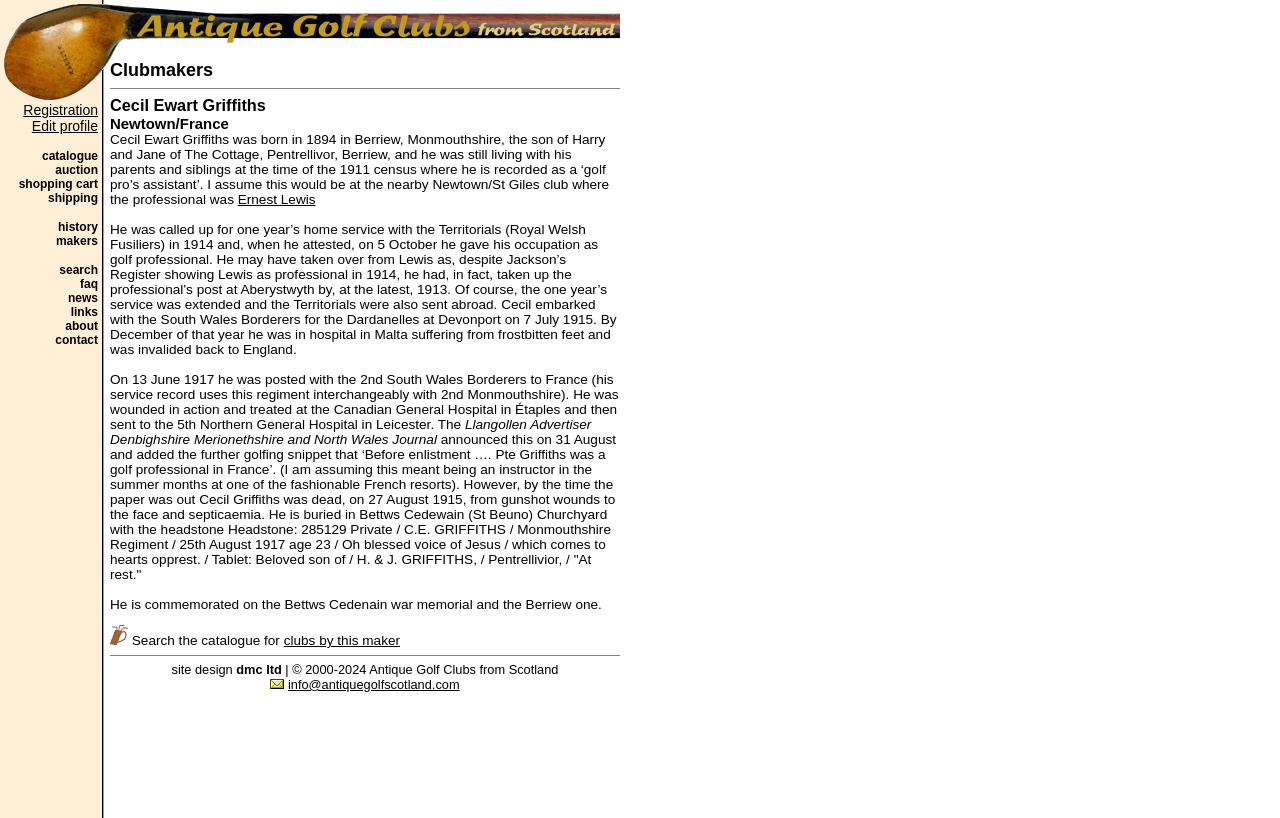Locate the bounding box coordinates of the clickable region necessary to complete the following instruction: "Search the catalogue for clubs by this maker". Provide the coordinates in the format of four float numbers between 0 and 1, i.e., [left, top, right, bottom].

[0.222, 0.774, 0.313, 0.792]